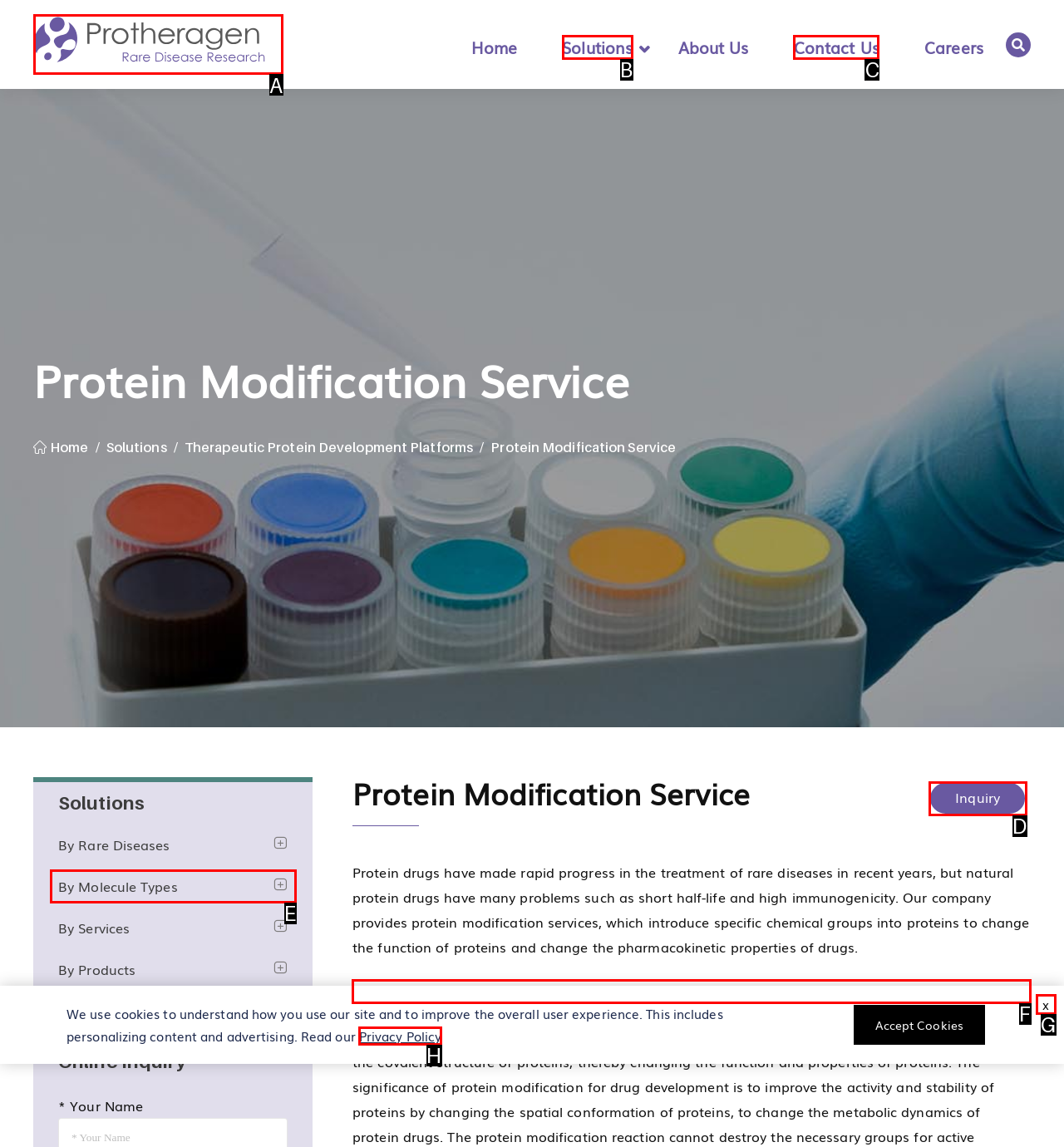Choose the letter of the element that should be clicked to complete the task: Read about protein modification overview
Answer with the letter from the possible choices.

F